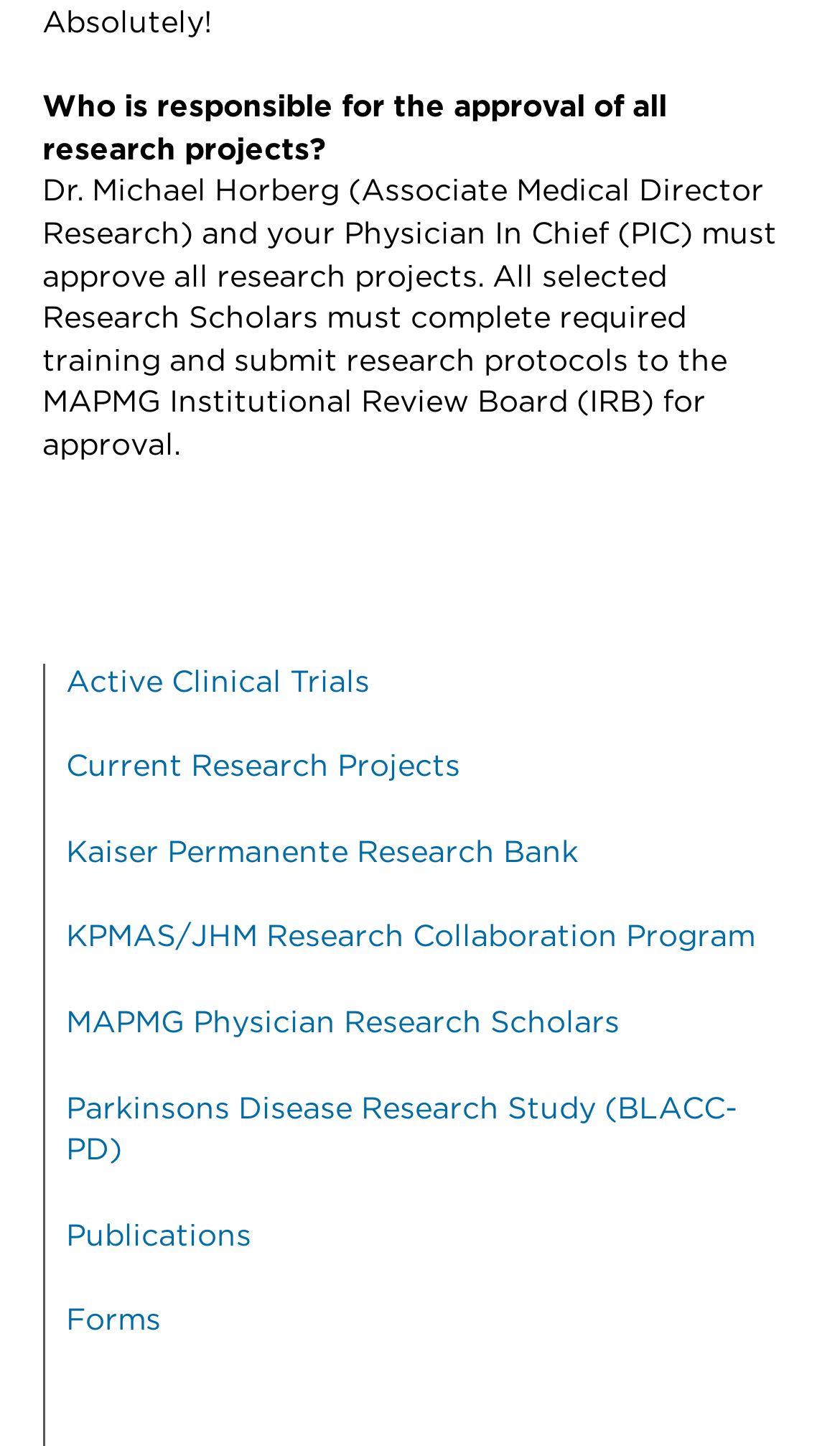Who approves all research projects?
Using the image, elaborate on the answer with as much detail as possible.

According to the webpage, it is mentioned that 'Dr. Michael Horberg (Associate Medical Director Research) and your Physician In Chief (PIC) must approve all research projects.' This information is obtained from the StaticText element with the text 'Dr. Michael Horberg (Associate Medical Director Research) and your Physician In Chief (PIC) must approve all research projects.'